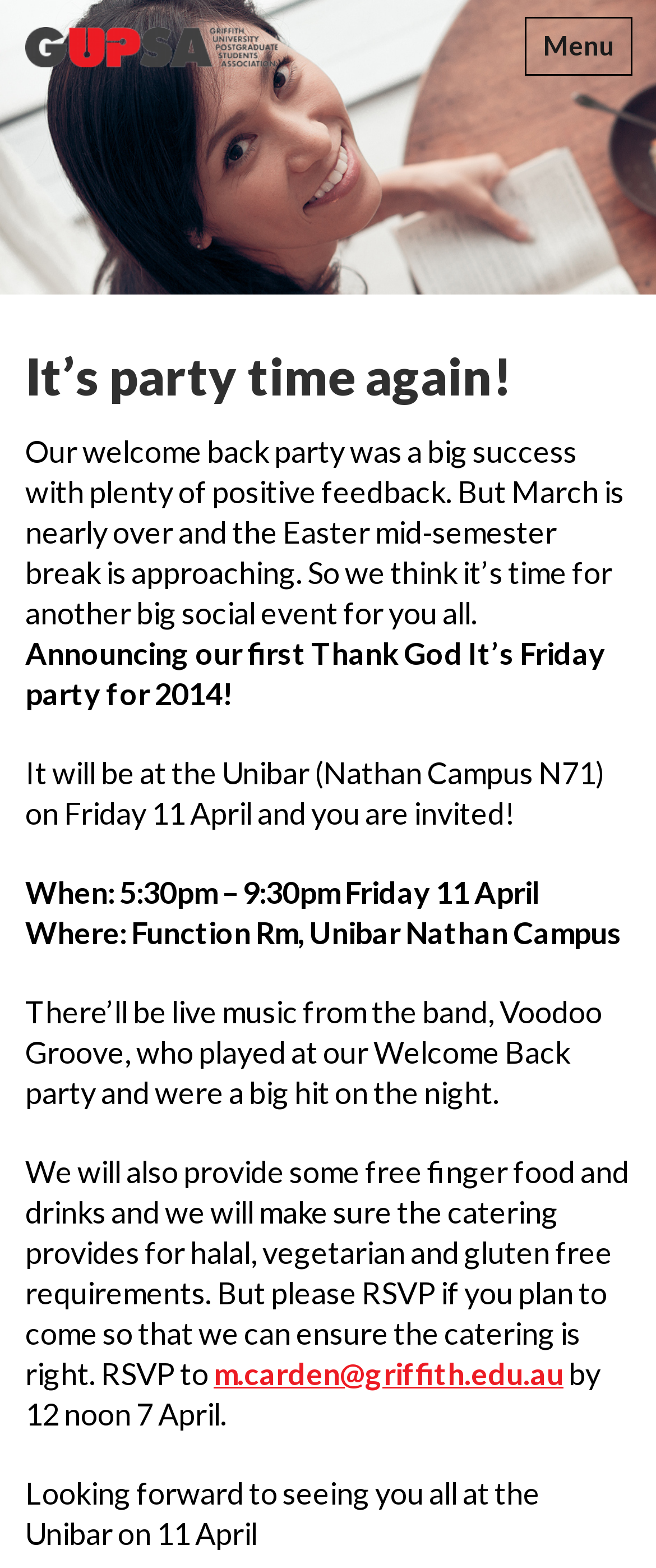Provide a brief response in the form of a single word or phrase:
What is provided at the party?

Finger food and drinks